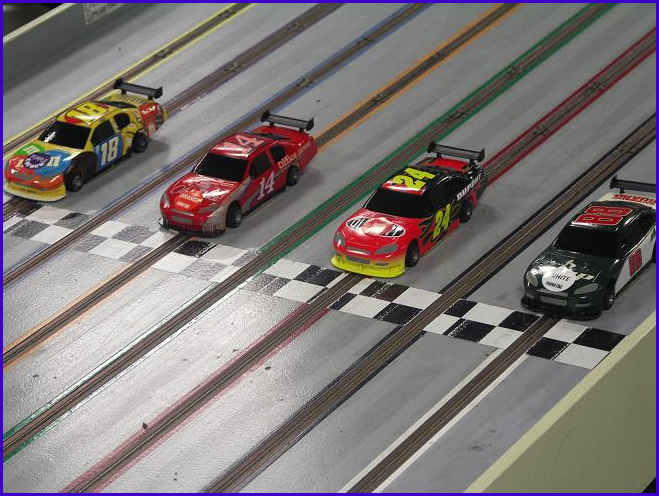How many red slot cars are in the lineup?
Deliver a detailed and extensive answer to the question.

Upon examining the image, we can see two red slot cars, one marked with the number 14 and the other with the number 22, indicating that there are two red slot cars in the lineup.